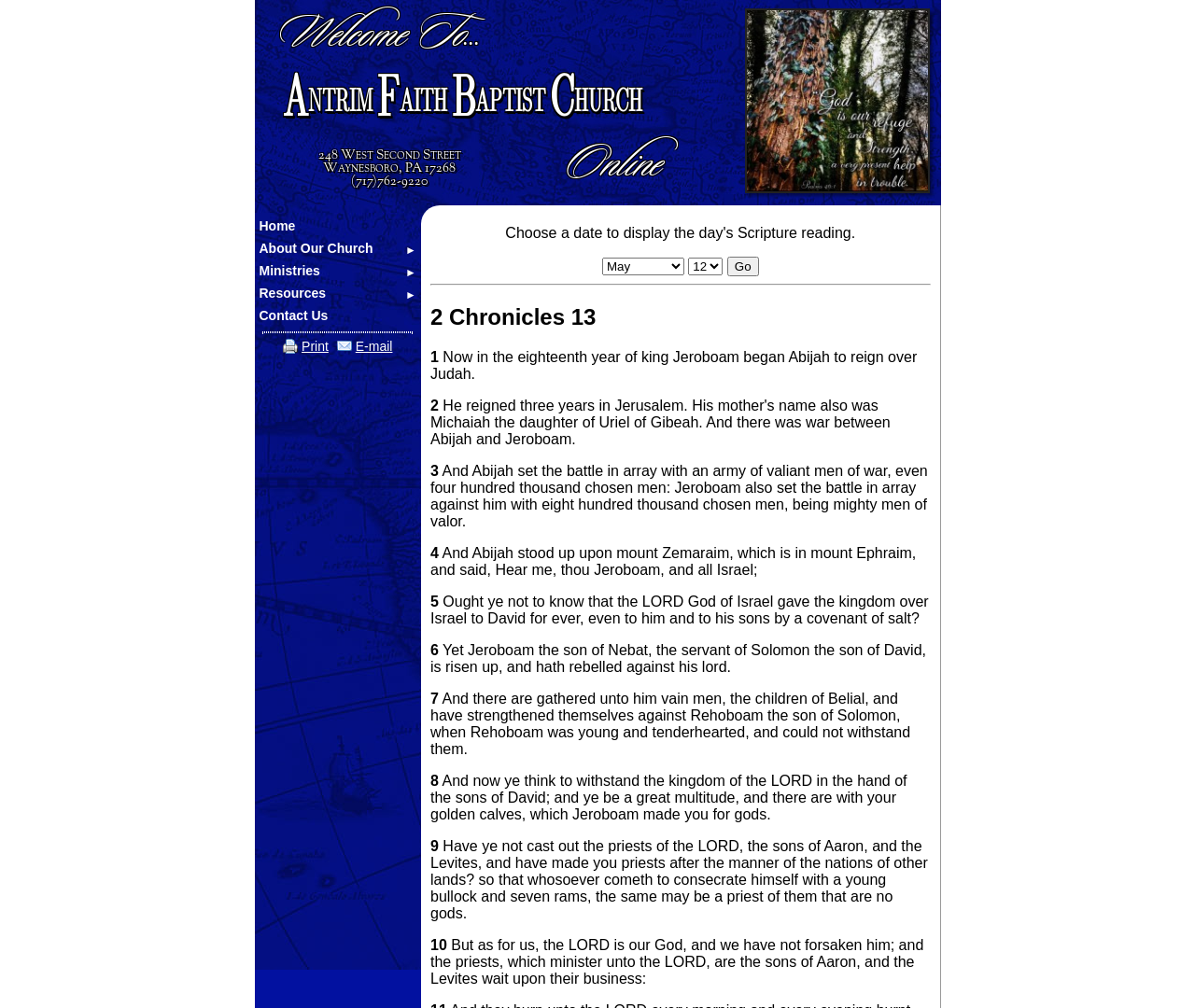Can you find the bounding box coordinates for the element to click on to achieve the instruction: "Click the 'Home' link"?

[0.217, 0.217, 0.247, 0.231]